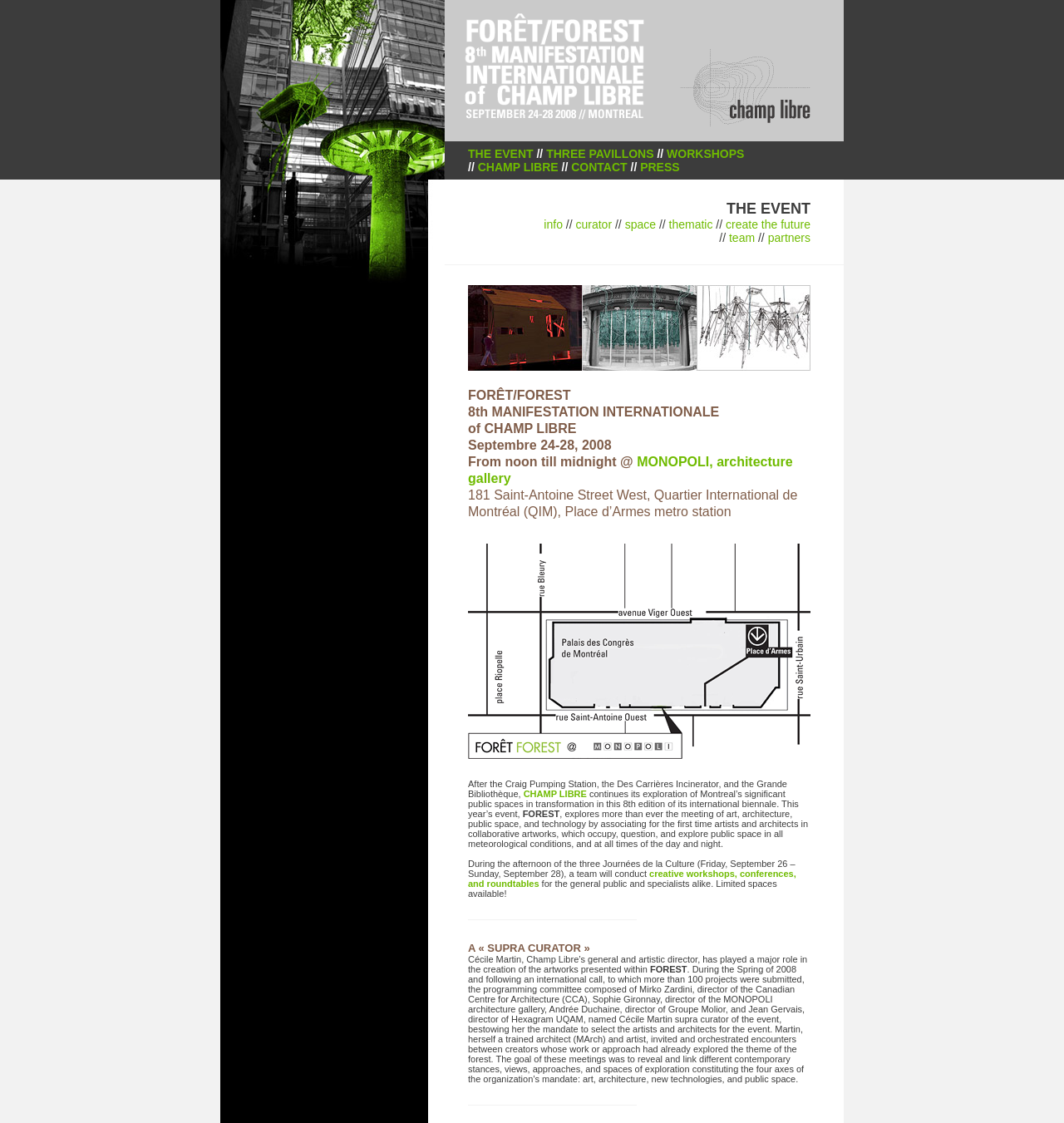Extract the bounding box coordinates of the UI element described by: "CONTACT". The coordinates should include four float numbers ranging from 0 to 1, e.g., [left, top, right, bottom].

[0.537, 0.143, 0.59, 0.155]